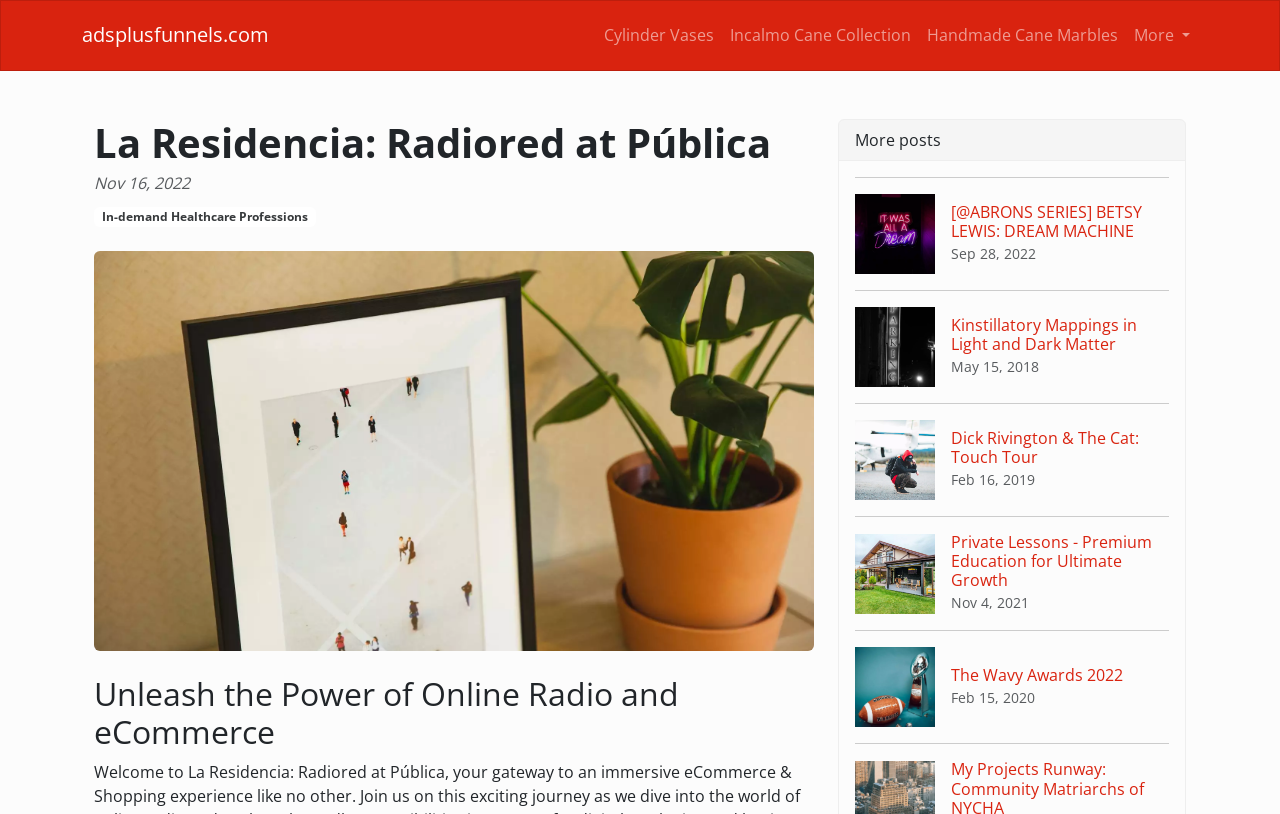What is the text of the heading above the posts?
Identify the answer in the screenshot and reply with a single word or phrase.

Unleash the Power of Online Radio and eCommerce